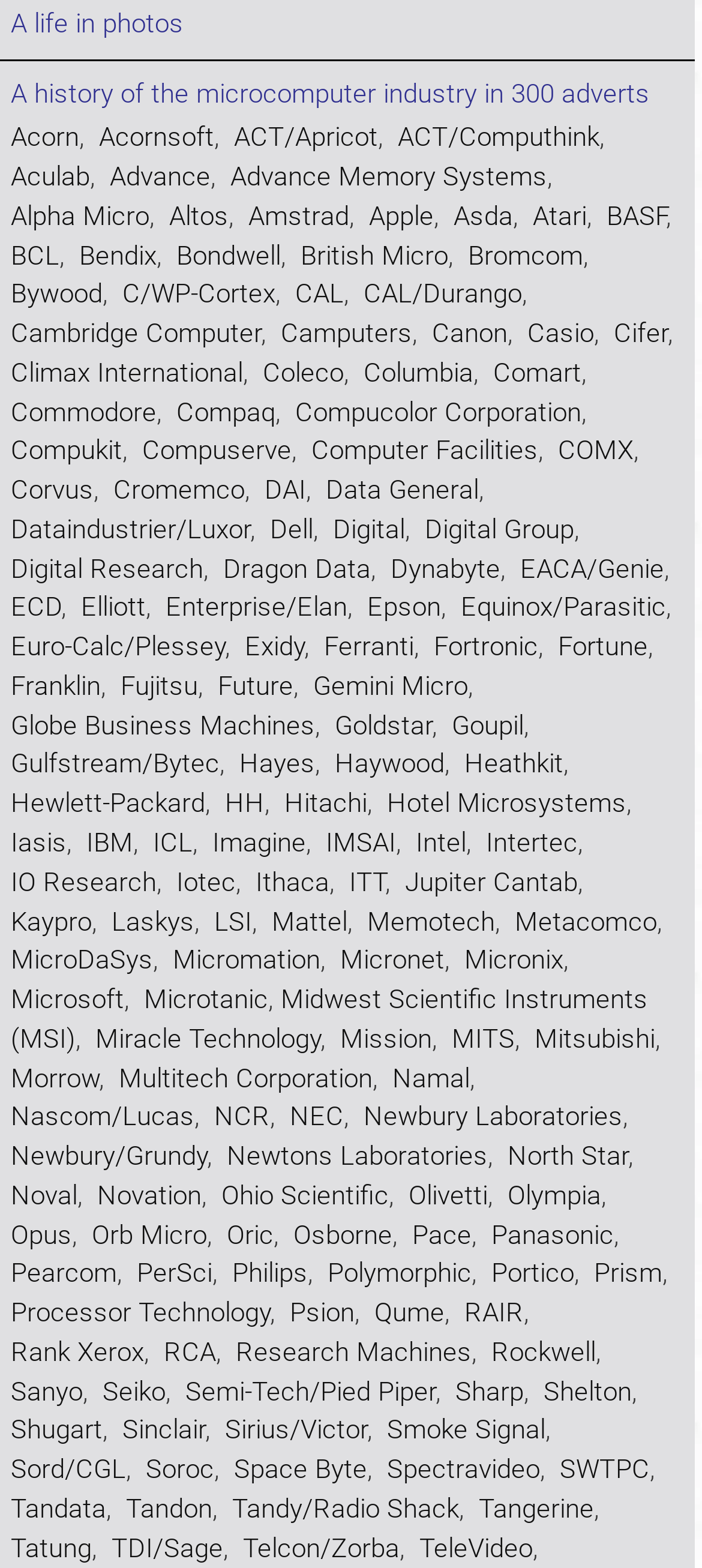Provide a one-word or one-phrase answer to the question:
What is the last link on the webpage?

Exidy